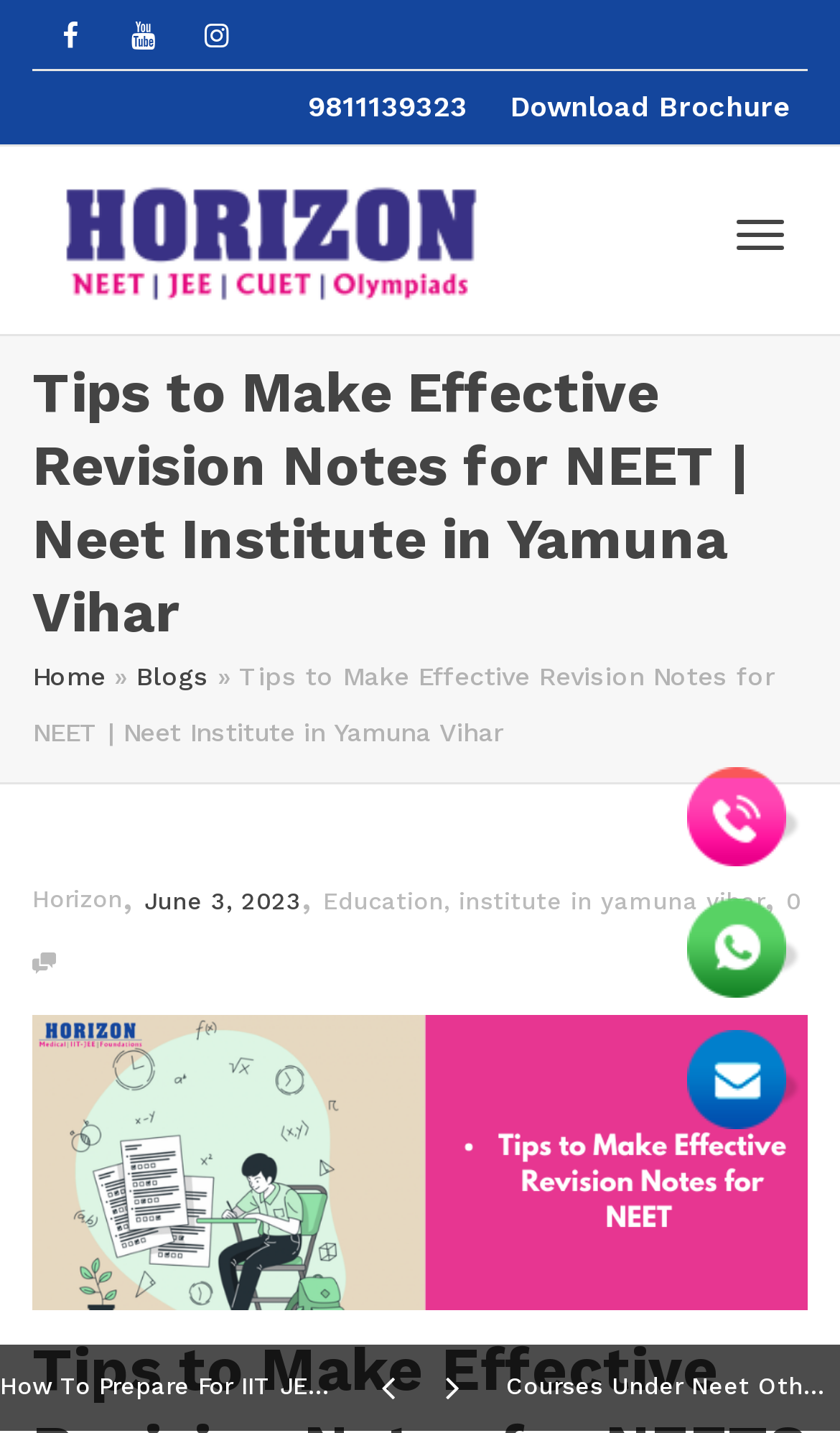Locate the bounding box coordinates of the clickable part needed for the task: "Toggle navigation".

[0.849, 0.138, 0.962, 0.189]